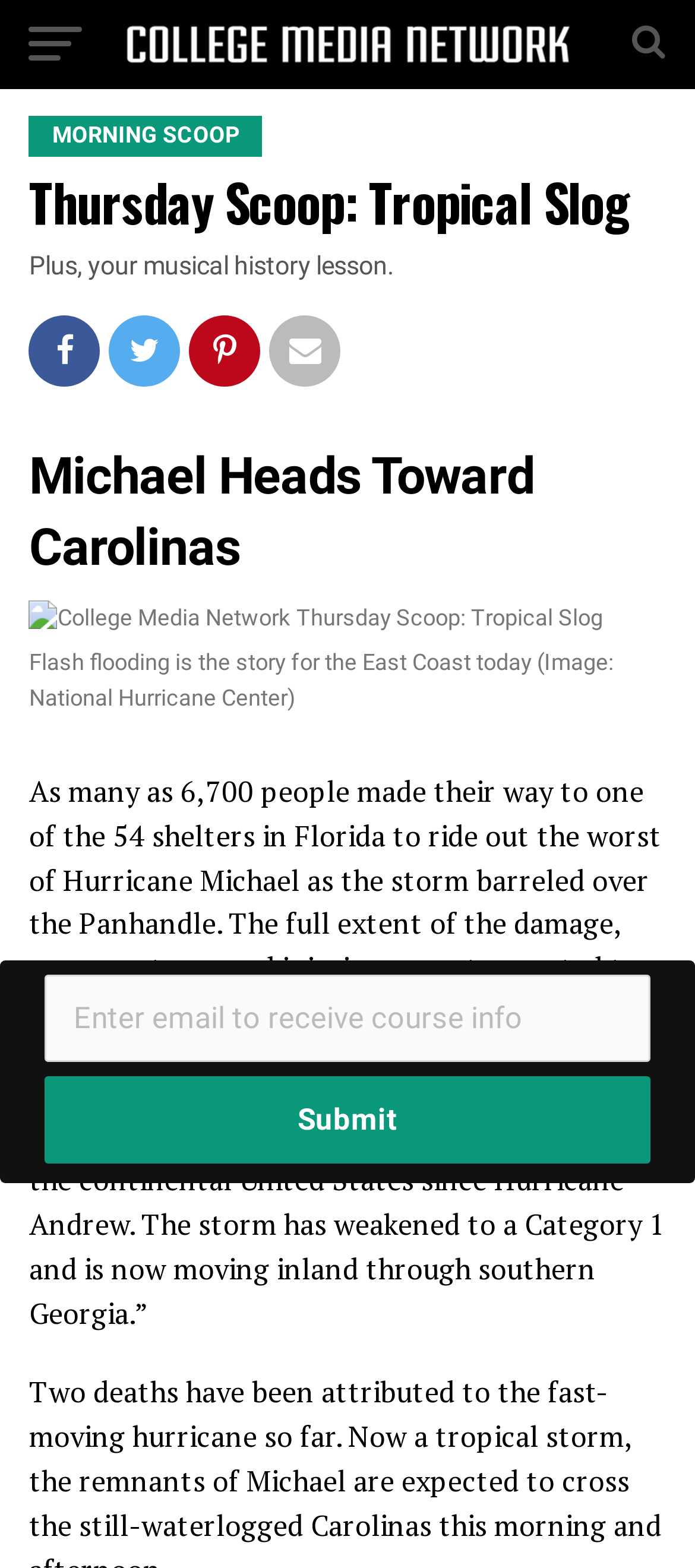Identify the first-level heading on the webpage and generate its text content.

Thursday Scoop: Tropical Slog